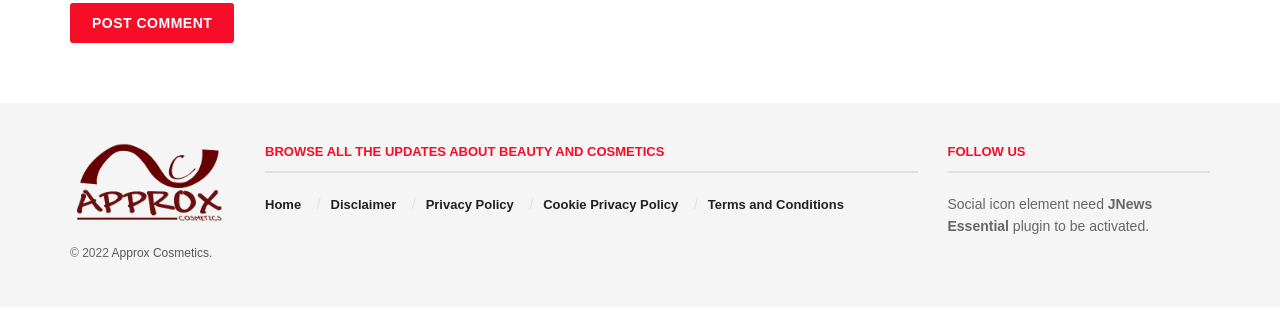Use one word or a short phrase to answer the question provided: 
What is the purpose of the 'Post Comment' button?

To post a comment